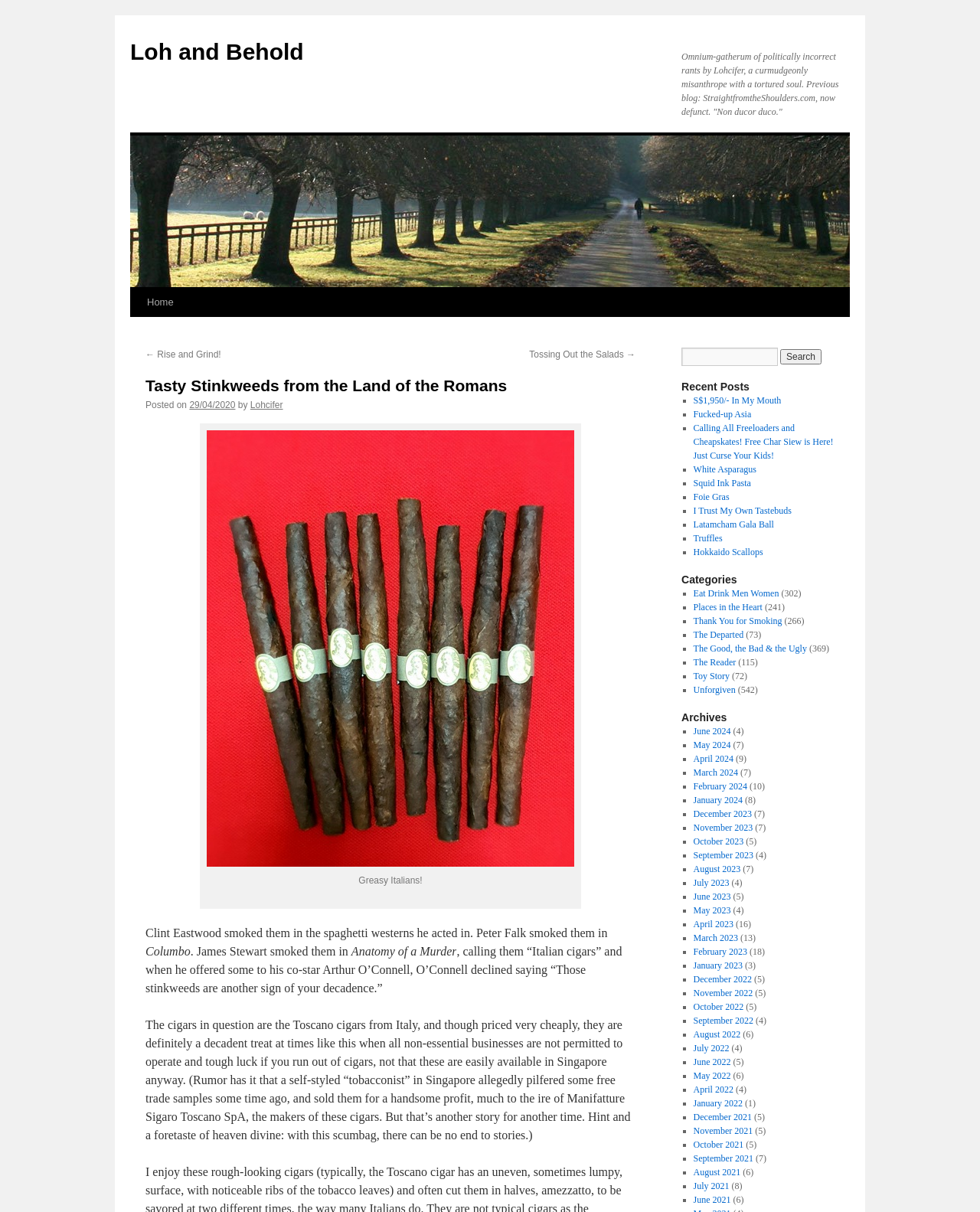Pinpoint the bounding box coordinates of the element you need to click to execute the following instruction: "Check the save my information checkbox". The bounding box should be represented by four float numbers between 0 and 1, in the format [left, top, right, bottom].

None